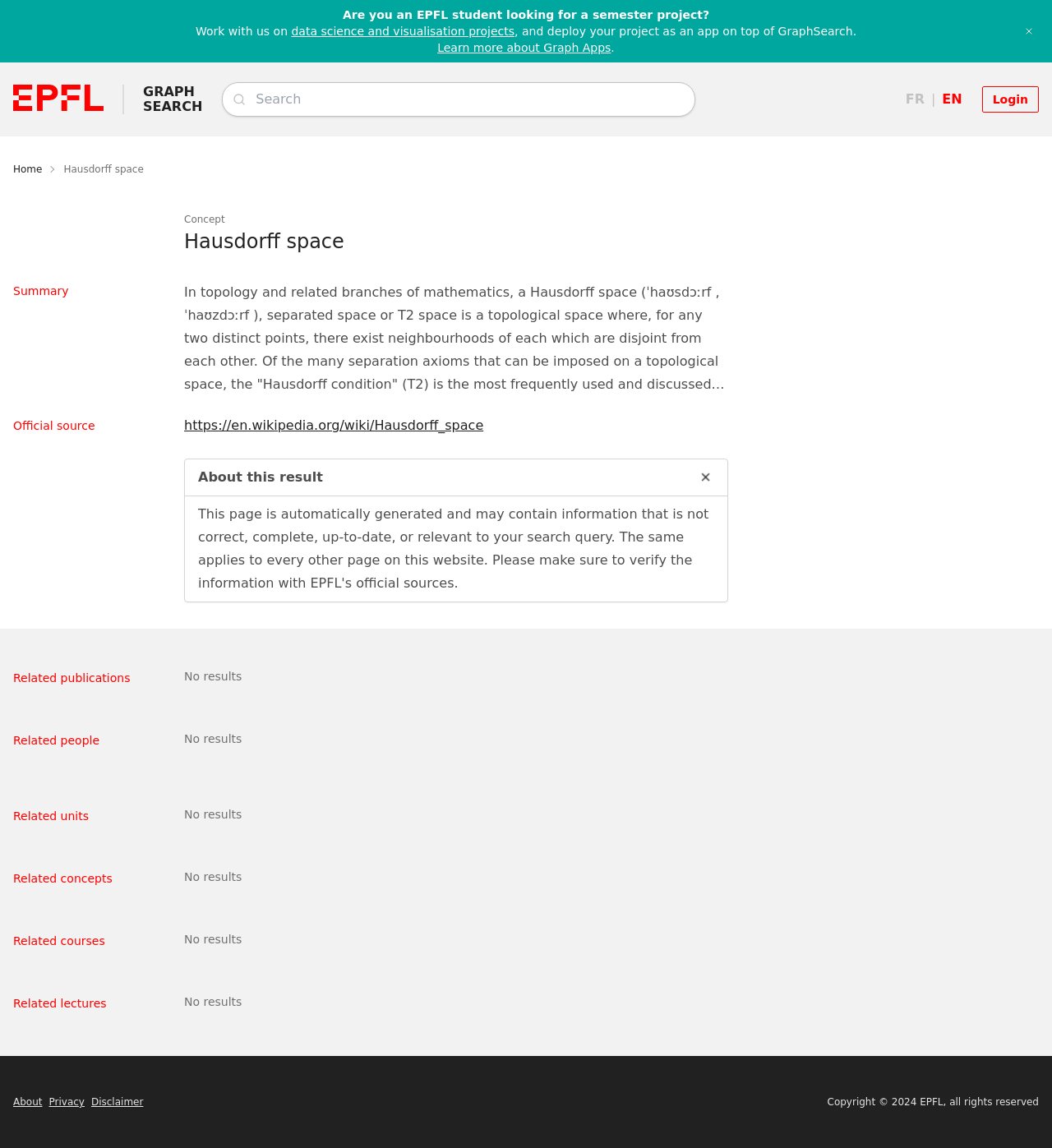Identify the bounding box coordinates of the clickable region required to complete the instruction: "Read more about Hausdorff space on Wikipedia". The coordinates should be given as four float numbers within the range of 0 and 1, i.e., [left, top, right, bottom].

[0.175, 0.364, 0.46, 0.377]